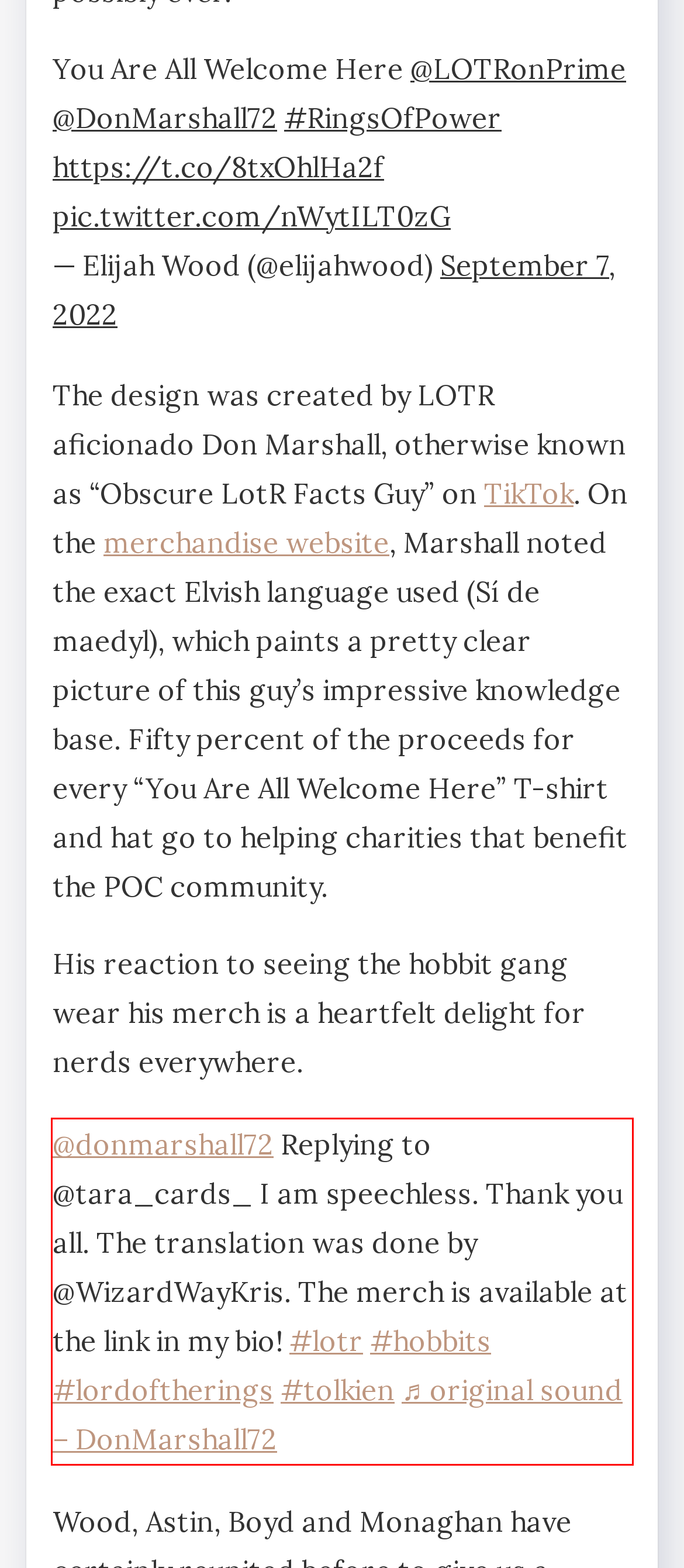Examine the webpage screenshot and use OCR to recognize and output the text within the red bounding box.

@donmarshall72 Replying to @tara_cards_ I am speechless. Thank you all. The translation was done by @WizardWayKris. The merch is available at the link in my bio! #lotr #hobbits #lordoftherings #tolkien ♬ original sound – DonMarshall72